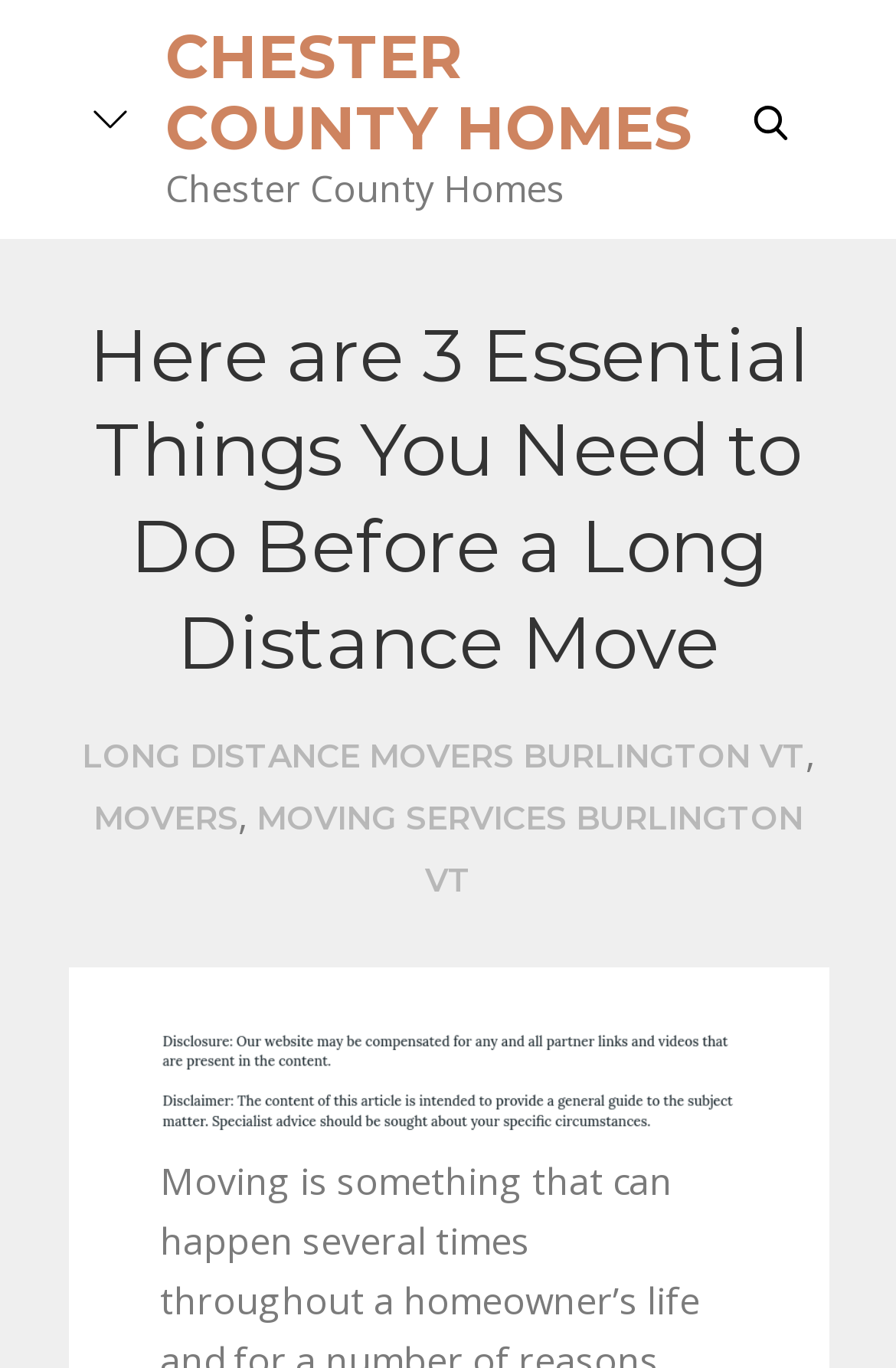How many images are on the webpage?
Use the screenshot to answer the question with a single word or phrase.

2